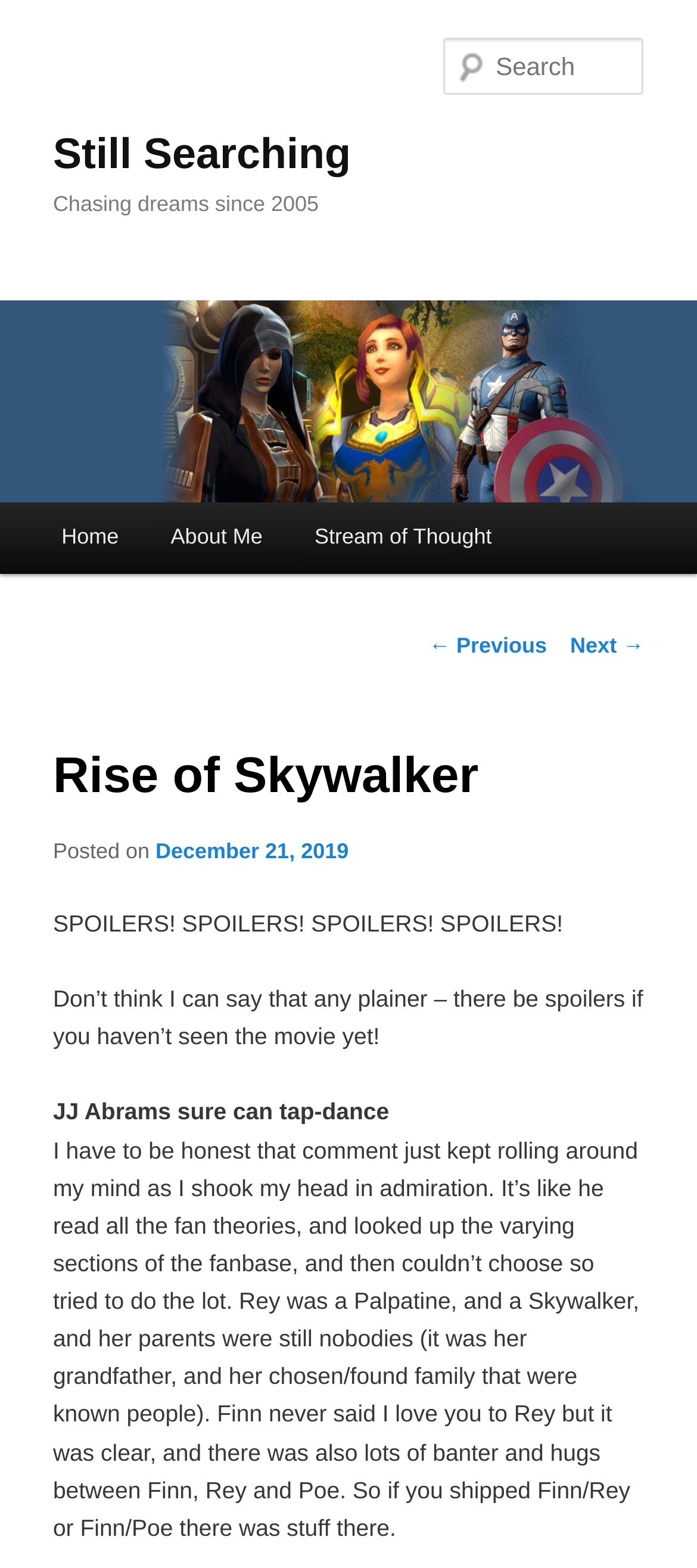Determine the bounding box coordinates of the clickable element necessary to fulfill the instruction: "Search for something". Provide the coordinates as four float numbers within the 0 to 1 range, i.e., [left, top, right, bottom].

[0.637, 0.024, 0.924, 0.061]